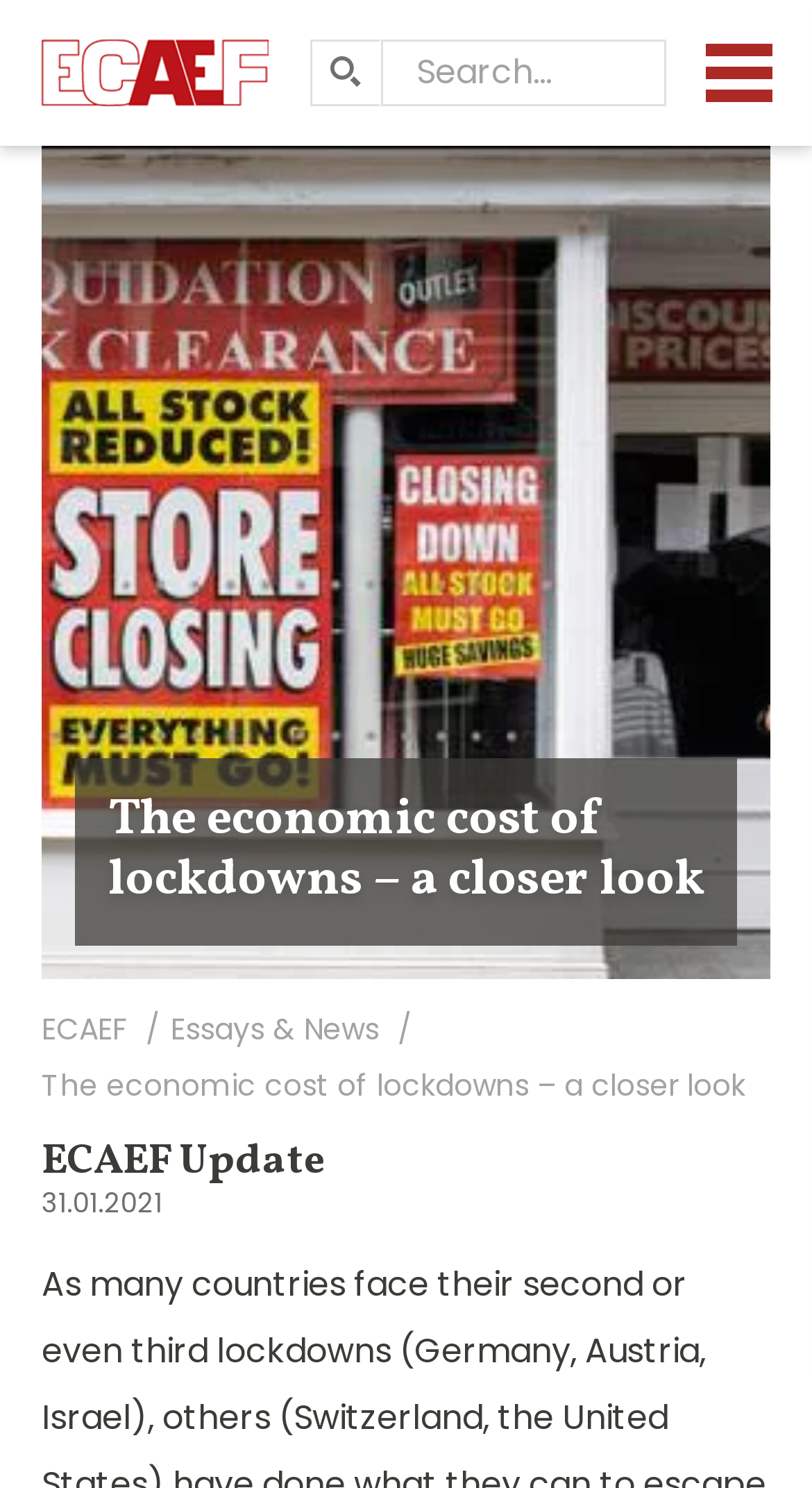Locate the primary headline on the webpage and provide its text.

The economic cost of lockdowns – a closer look